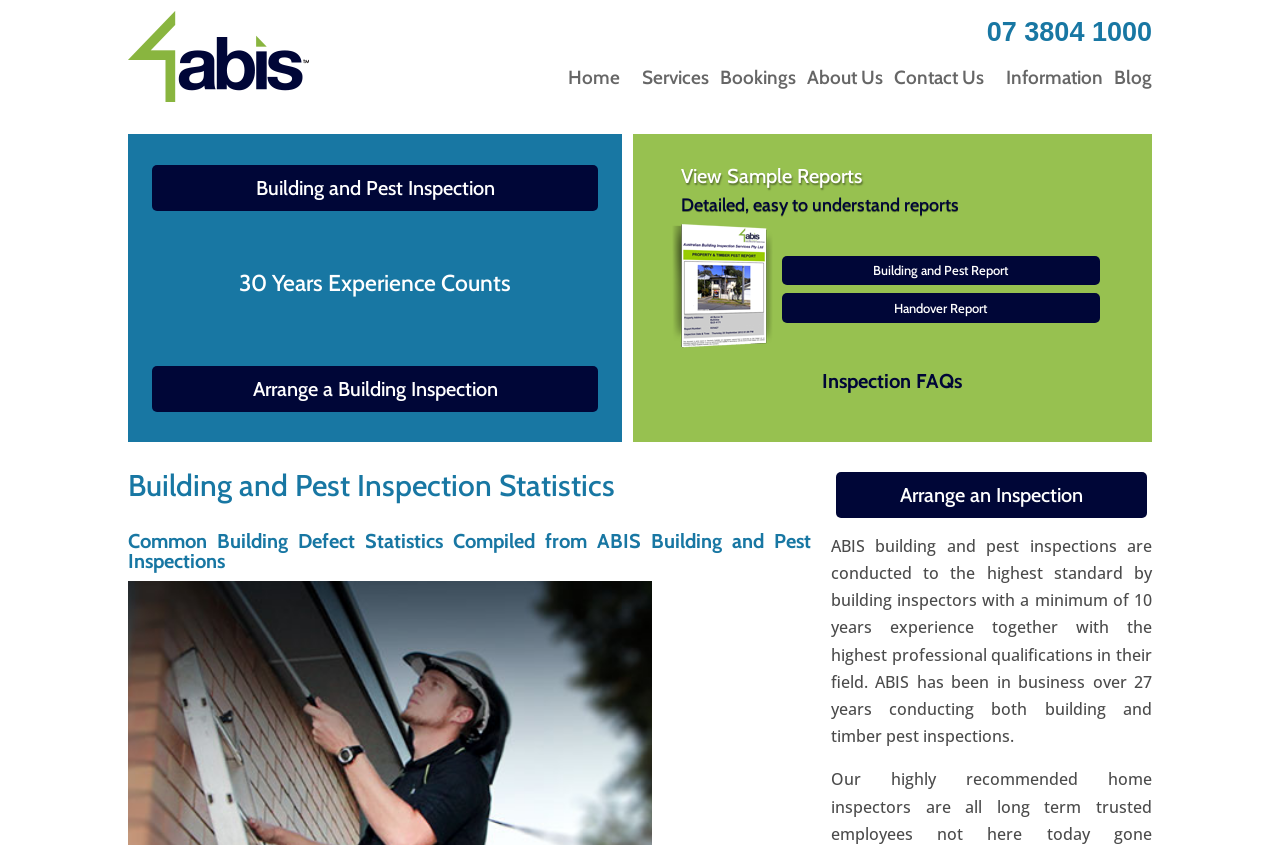Locate the bounding box coordinates of the region to be clicked to comply with the following instruction: "Arrange a building inspection". The coordinates must be four float numbers between 0 and 1, in the form [left, top, right, bottom].

[0.653, 0.558, 0.896, 0.612]